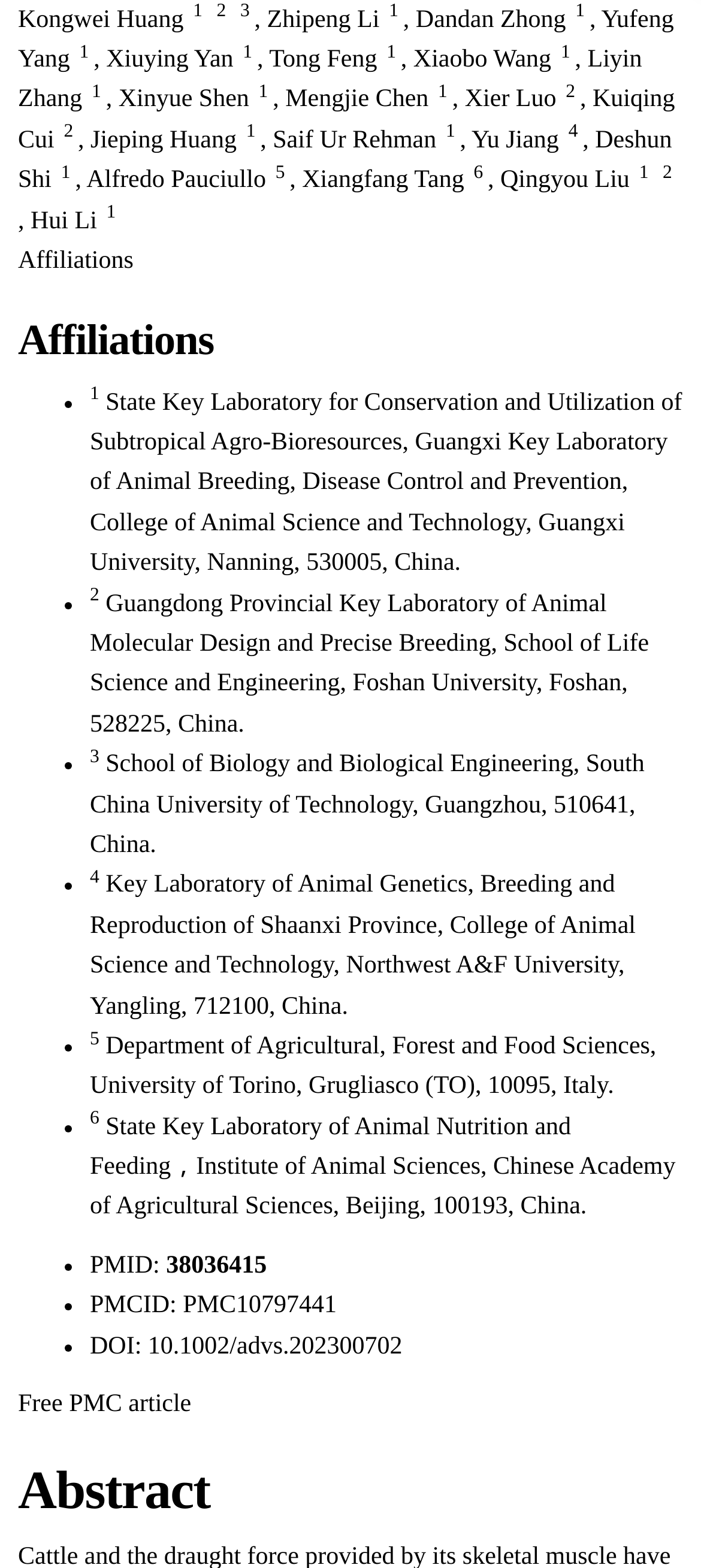Please determine the bounding box coordinates of the element's region to click in order to carry out the following instruction: "Visit Zhipeng Li's homepage". The coordinates should be four float numbers between 0 and 1, i.e., [left, top, right, bottom].

[0.381, 0.004, 0.541, 0.021]